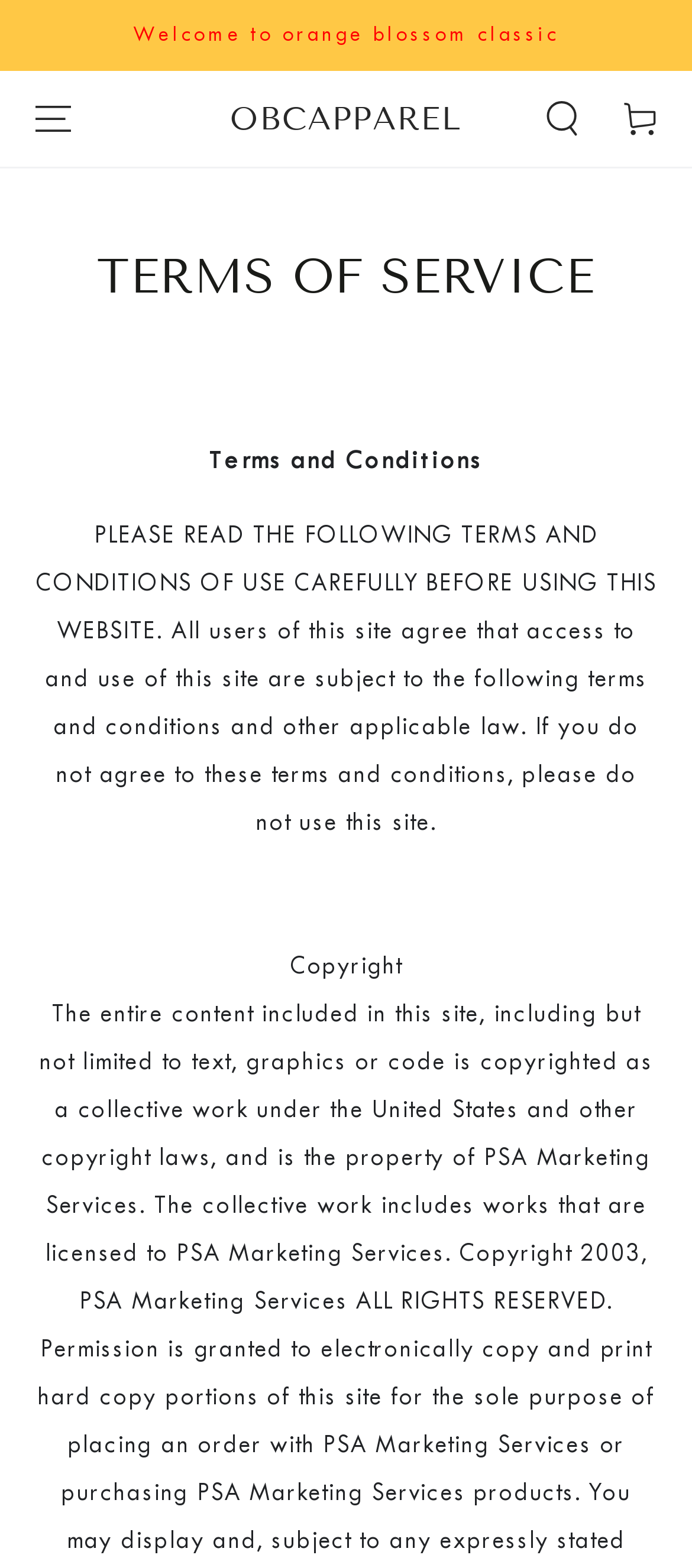What is the topic of the terms and conditions?
Please use the image to provide an in-depth answer to the question.

The webpage has a heading 'TERMS OF SERVICE' which is followed by a detailed text describing the terms and conditions of using the website. This suggests that the topic of the terms and conditions is related to the use of the website.